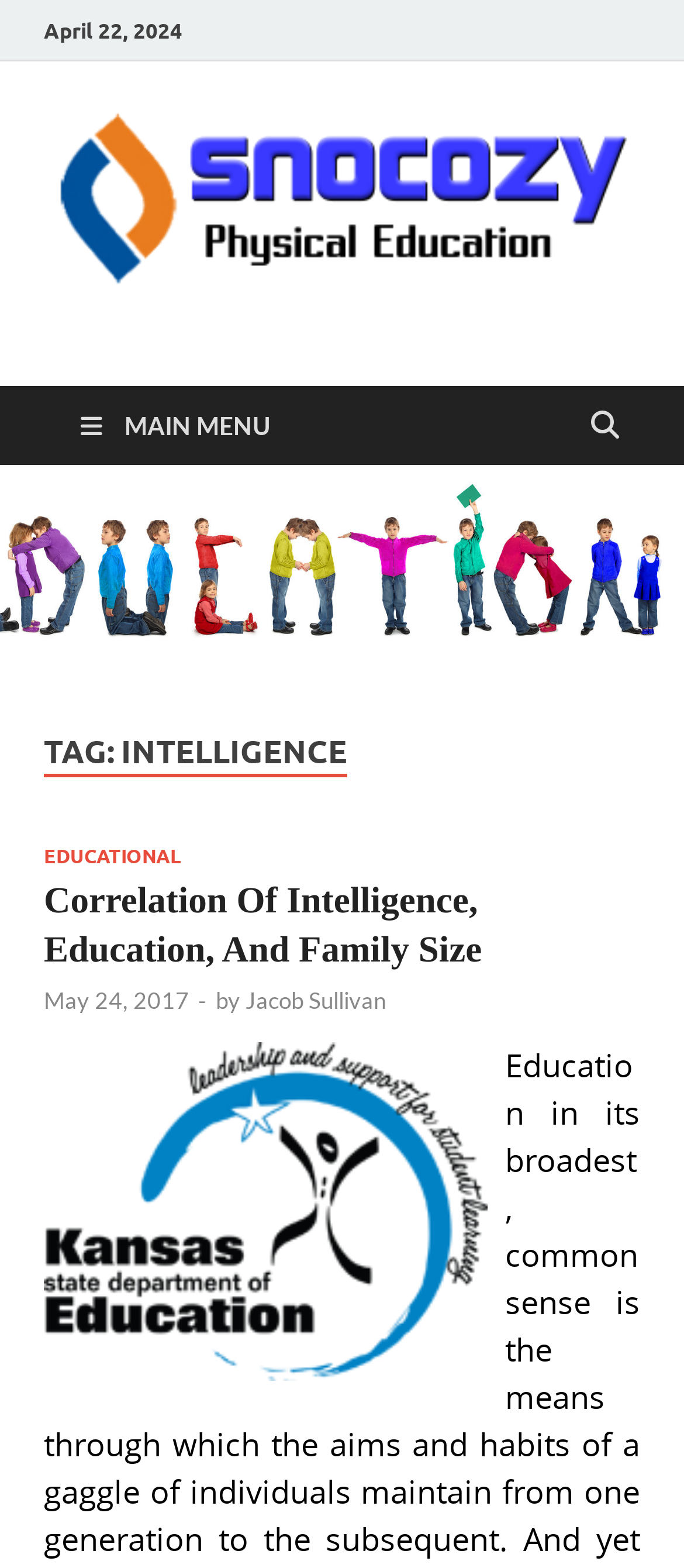Given the description of a UI element: "Jacob Sullivan", identify the bounding box coordinates of the matching element in the webpage screenshot.

[0.359, 0.629, 0.564, 0.647]